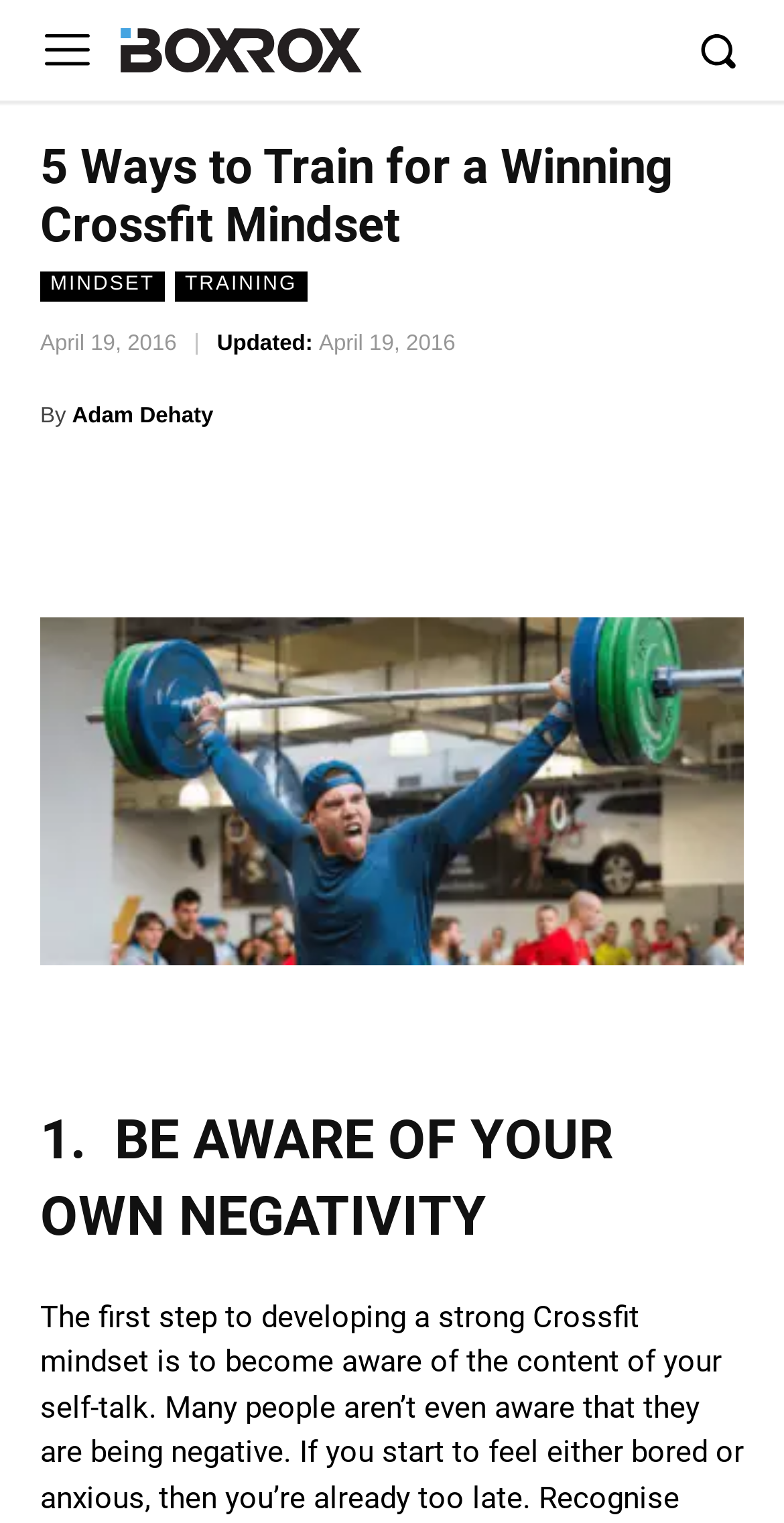Please indicate the bounding box coordinates of the element's region to be clicked to achieve the instruction: "Check 'Privacy Policy'". Provide the coordinates as four float numbers between 0 and 1, i.e., [left, top, right, bottom].

None